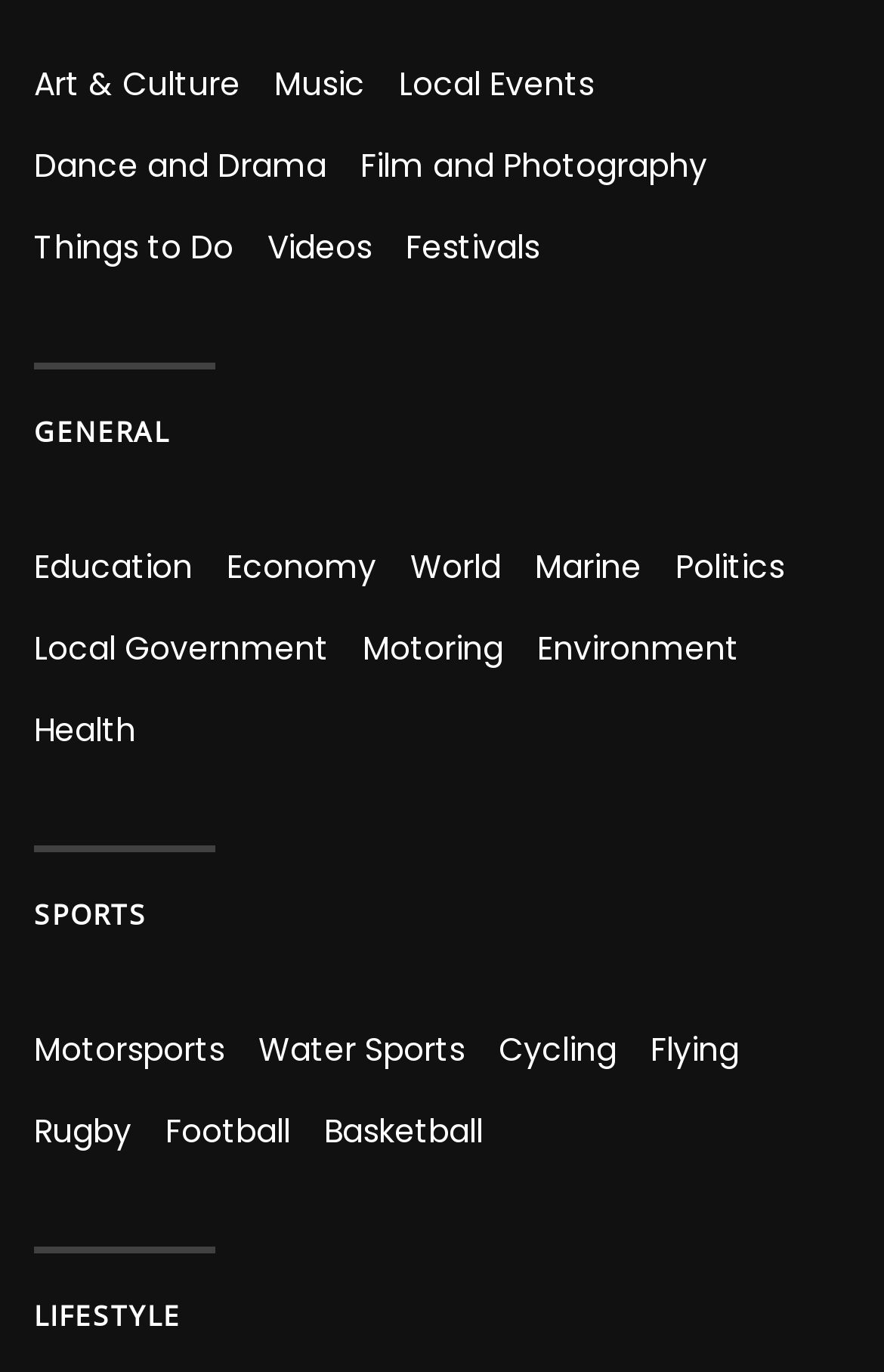How many categories are under 'GENERAL'?
Using the information from the image, provide a comprehensive answer to the question.

I counted the number of links under the 'GENERAL' heading, and there is only one link, which is 'GENERAL'.